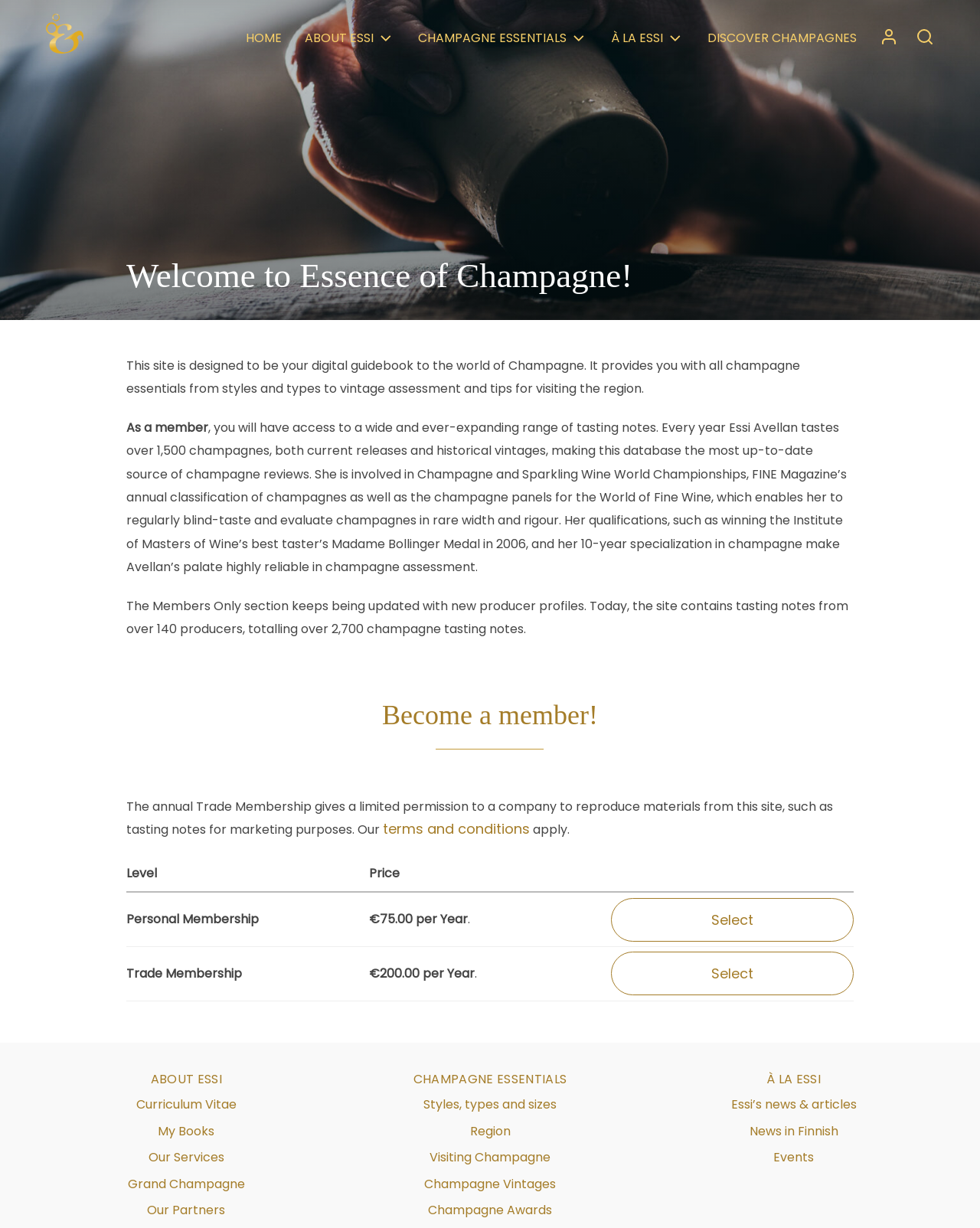Please locate the bounding box coordinates of the element that needs to be clicked to achieve the following instruction: "Call (+65) 826 91 655". The coordinates should be four float numbers between 0 and 1, i.e., [left, top, right, bottom].

None